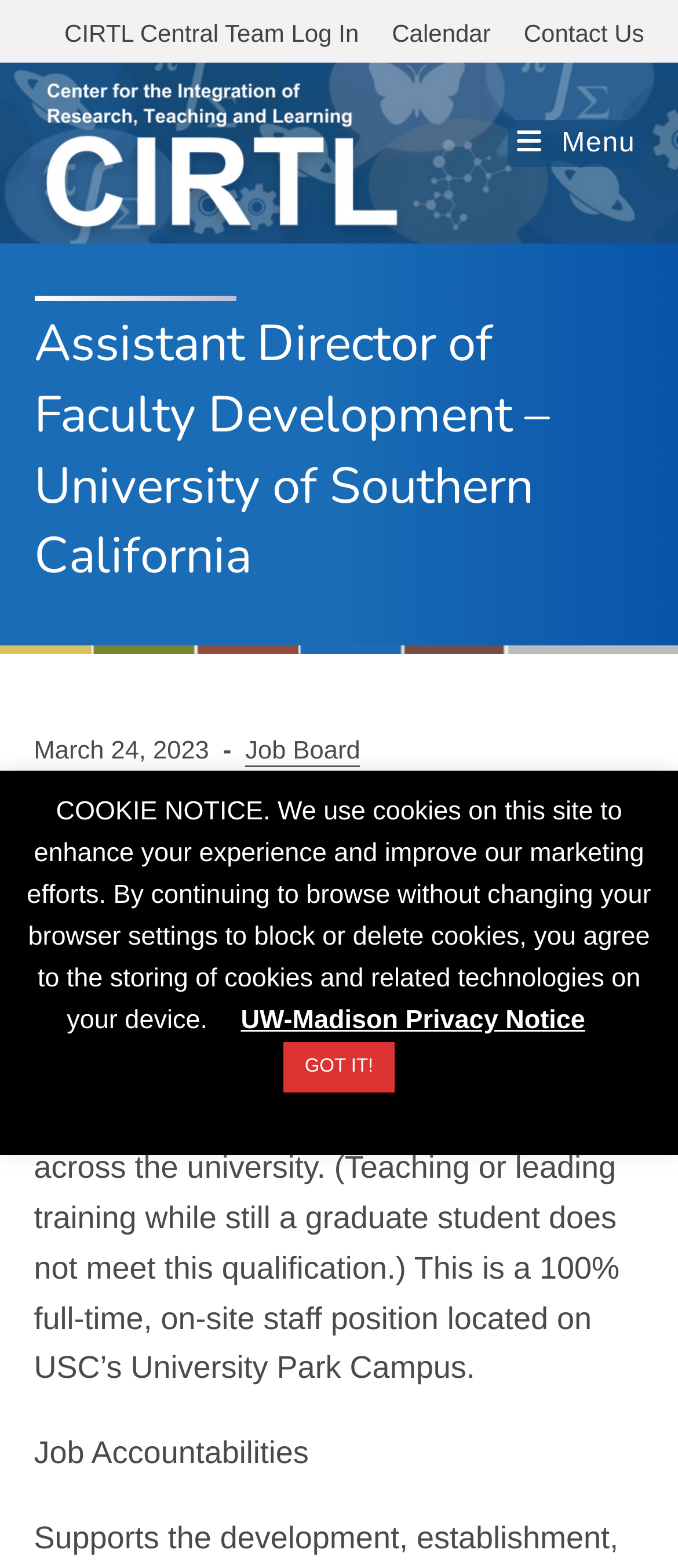Find the bounding box coordinates for the UI element that matches this description: "UW-Madison Privacy Notice".

[0.355, 0.641, 0.863, 0.66]